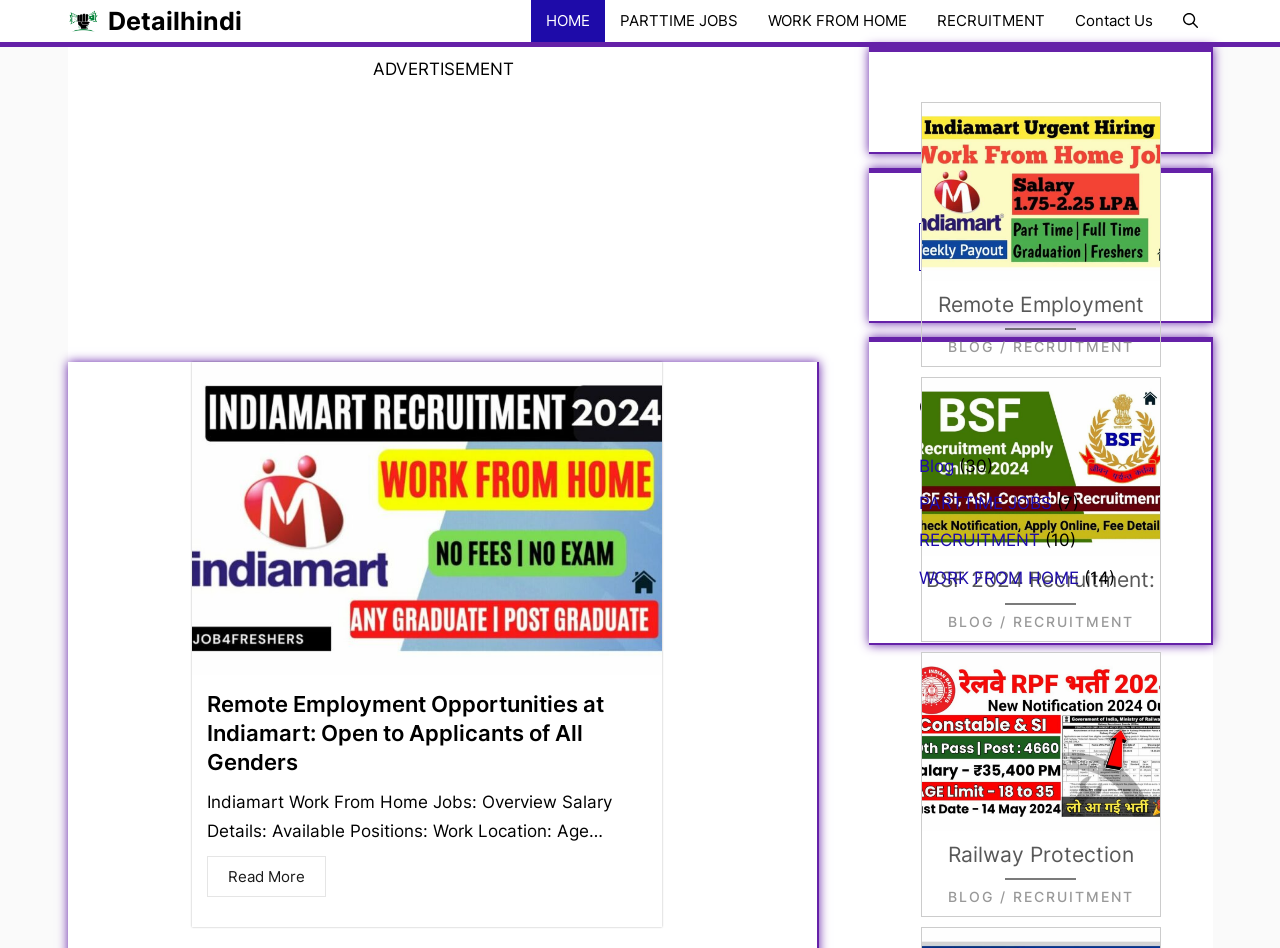Identify the bounding box coordinates of the area you need to click to perform the following instruction: "Click on the 'PARTTIME JOBS' link".

[0.472, 0.0, 0.588, 0.044]